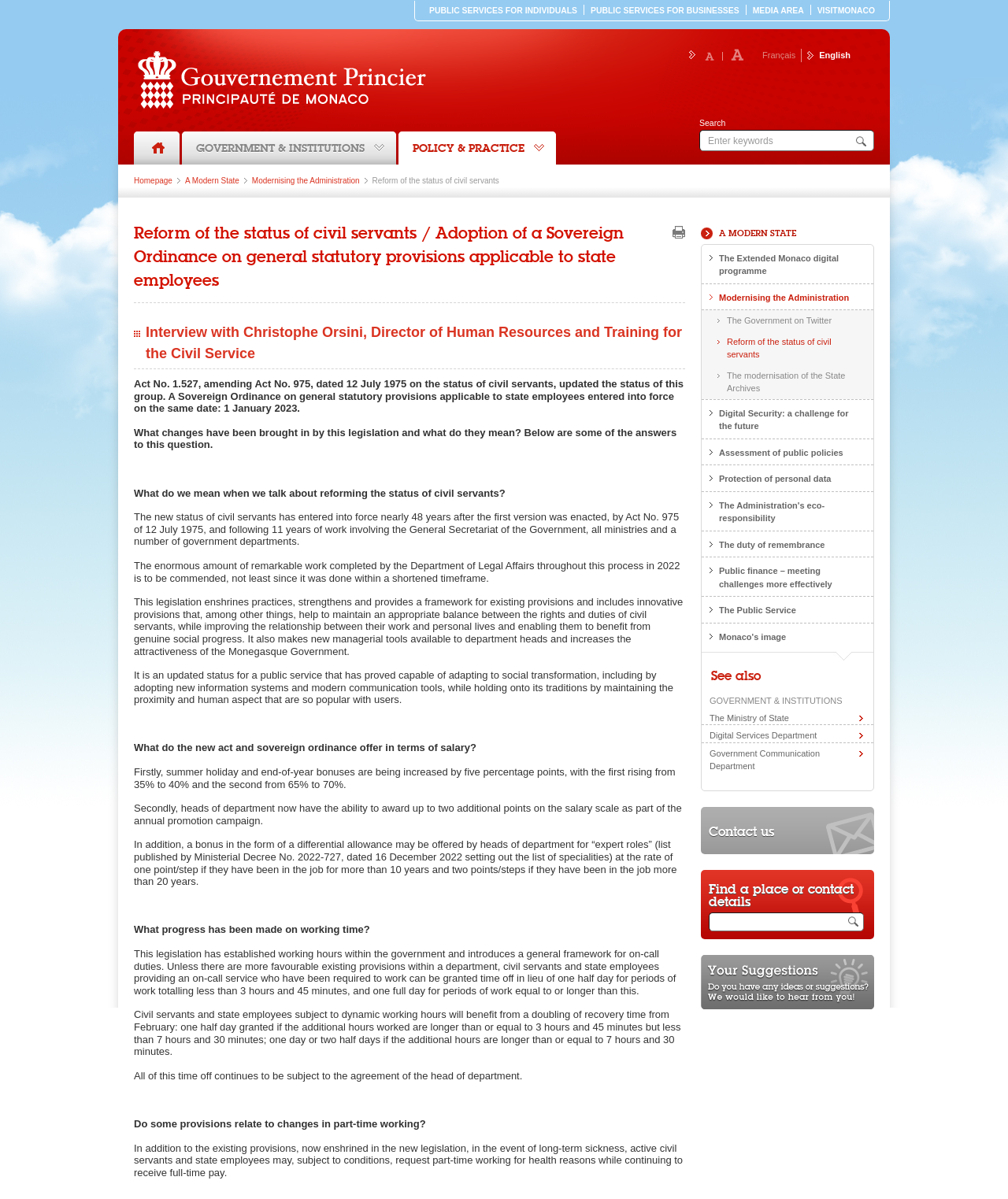Locate the bounding box coordinates of the area to click to fulfill this instruction: "Search for keywords". The bounding box should be presented as four float numbers between 0 and 1, in the order [left, top, right, bottom].

[0.694, 0.108, 0.867, 0.126]